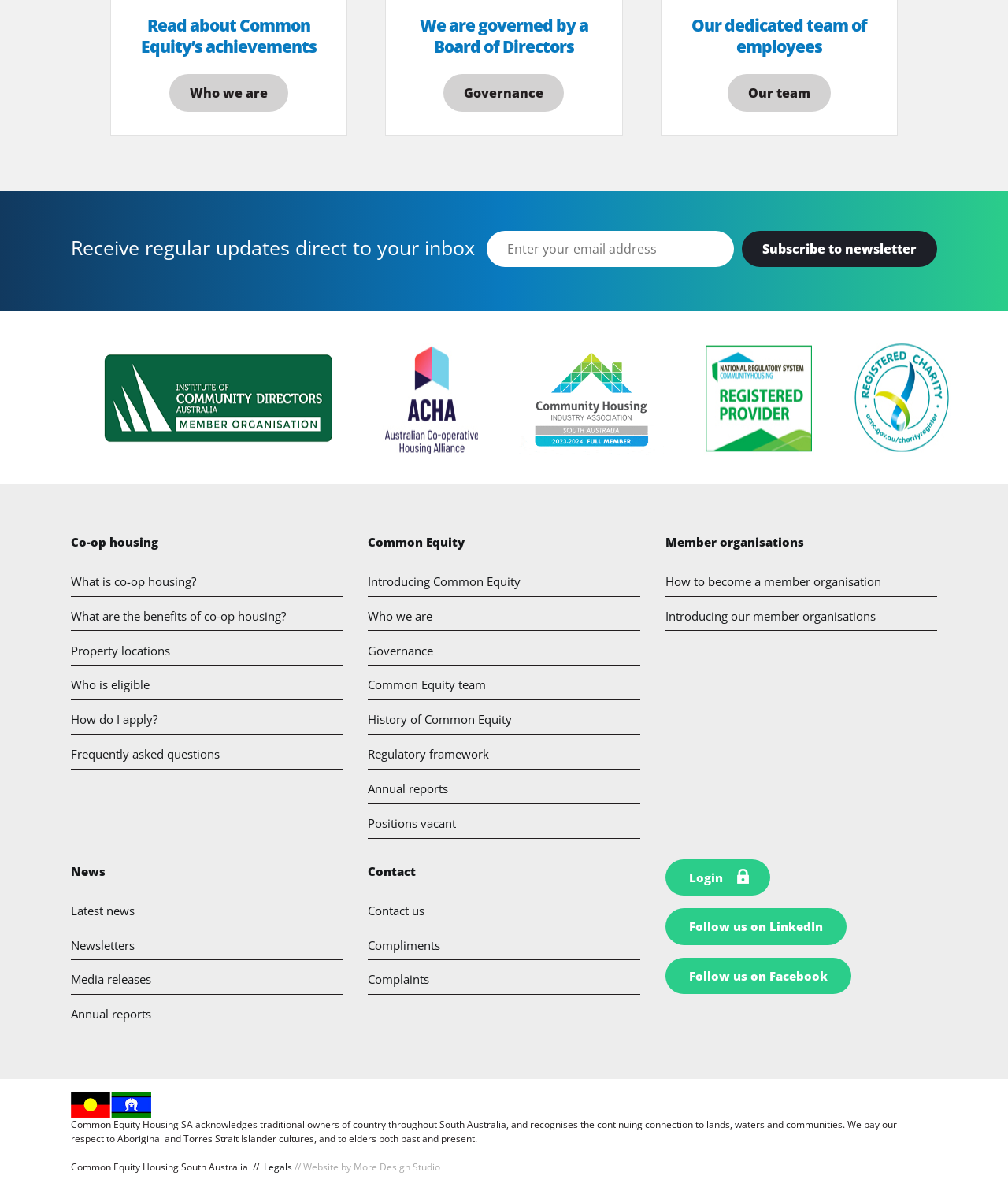What is the purpose of the textbox? Based on the image, give a response in one word or a short phrase.

Enter email address